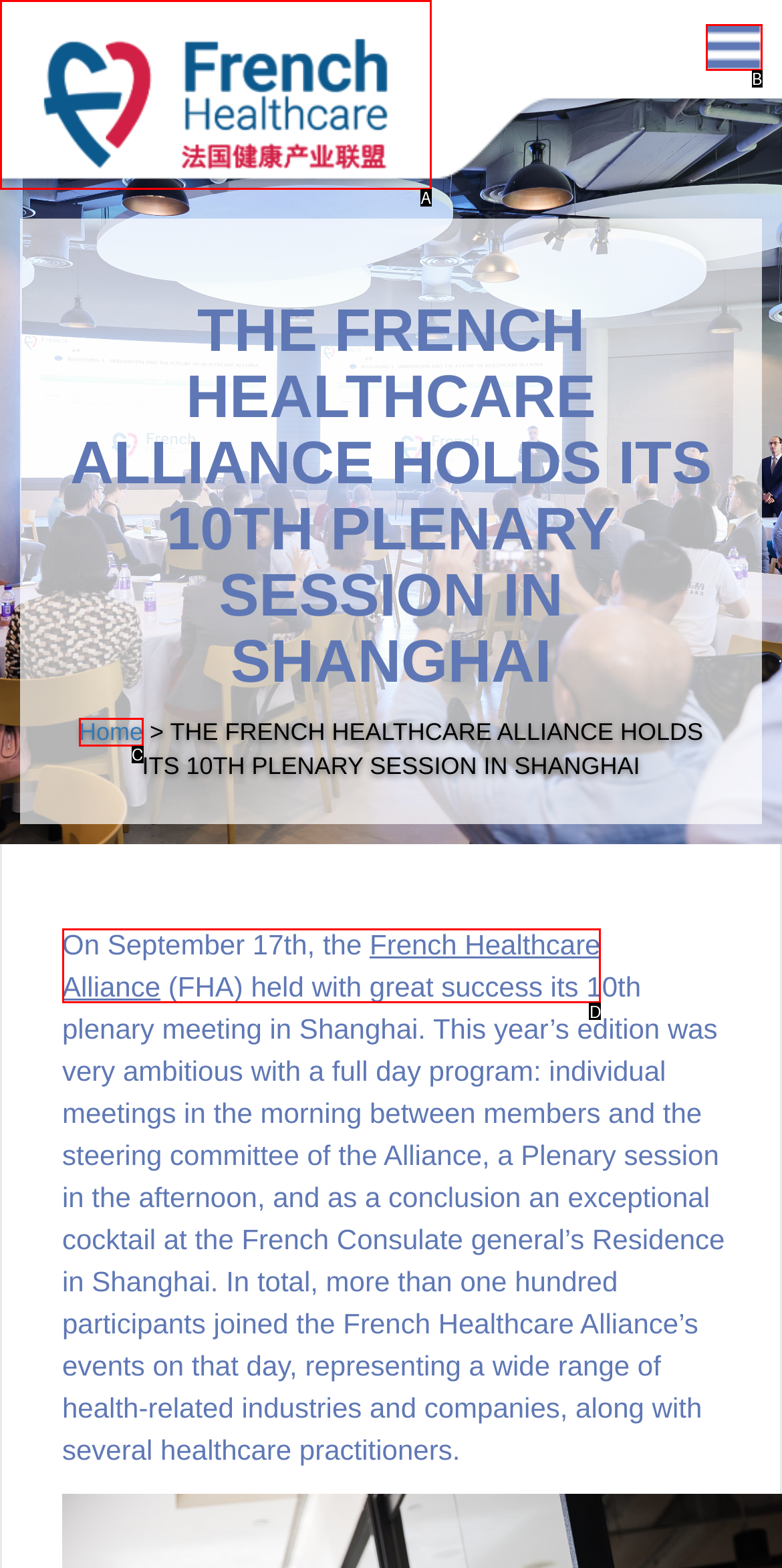From the given choices, identify the element that matches: title="Home"
Answer with the letter of the selected option.

A